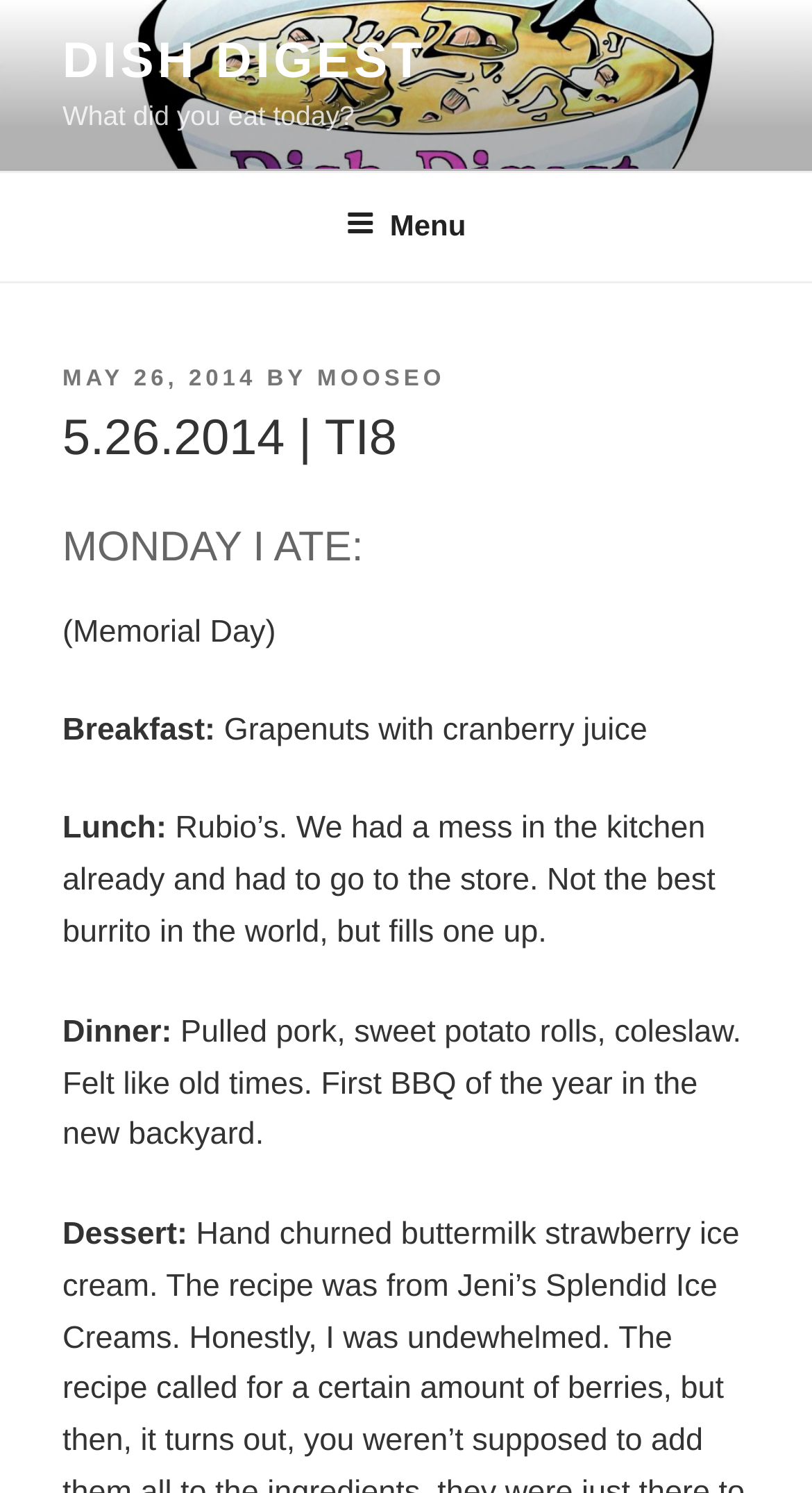Where did the author have lunch?
From the details in the image, answer the question comprehensively.

I found the lunch details by looking at the 'Lunch' section, which is located below the 'Breakfast:' section. The lunch details are mentioned as 'Rubio’s', which is a restaurant.